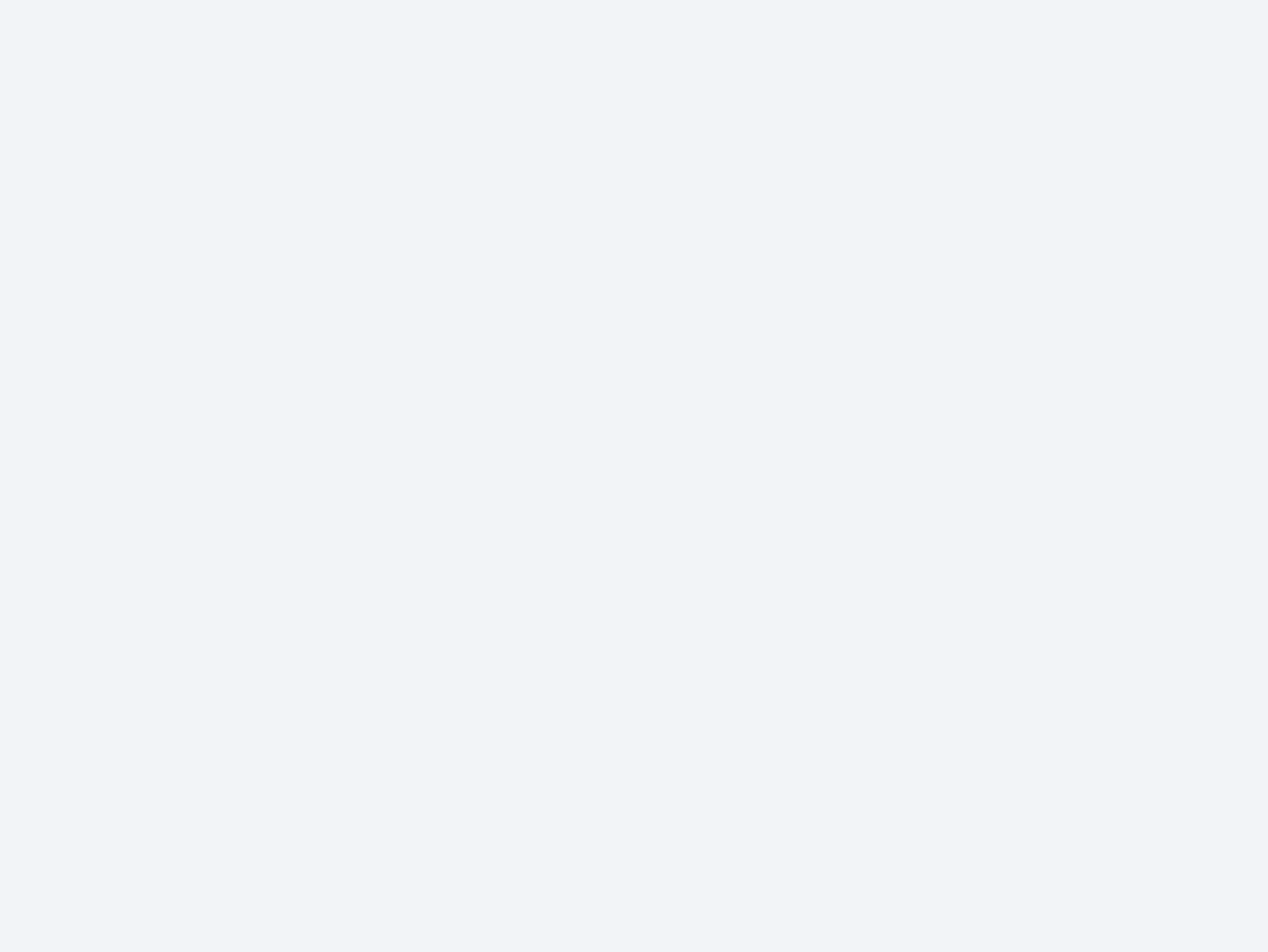How many citations does the third research paper have?
Refer to the image and provide a thorough answer to the question.

I found the number of citations for the third research paper by looking at the static text element with the text '1958 被引用'.